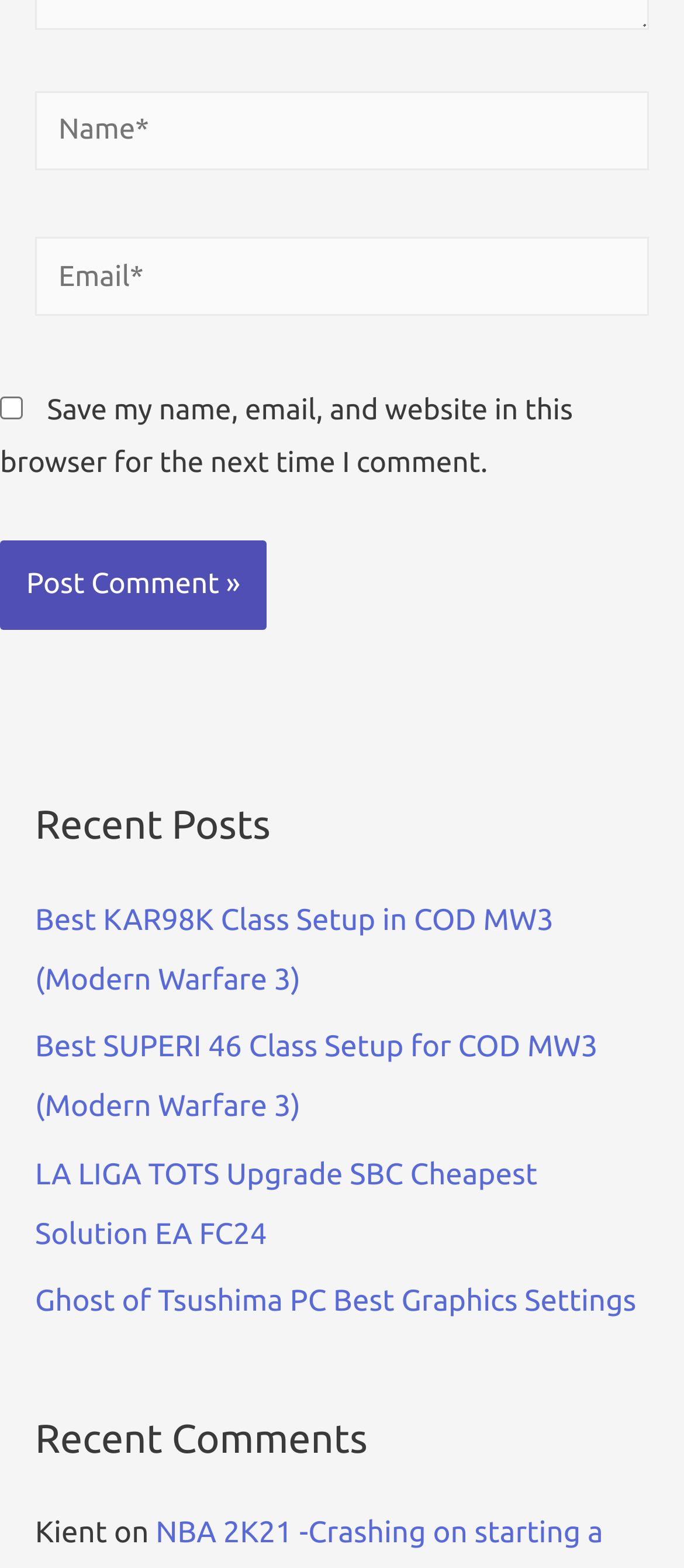Identify the bounding box coordinates of the clickable section necessary to follow the following instruction: "Save your information for next time". The coordinates should be presented as four float numbers from 0 to 1, i.e., [left, top, right, bottom].

[0.0, 0.253, 0.033, 0.267]